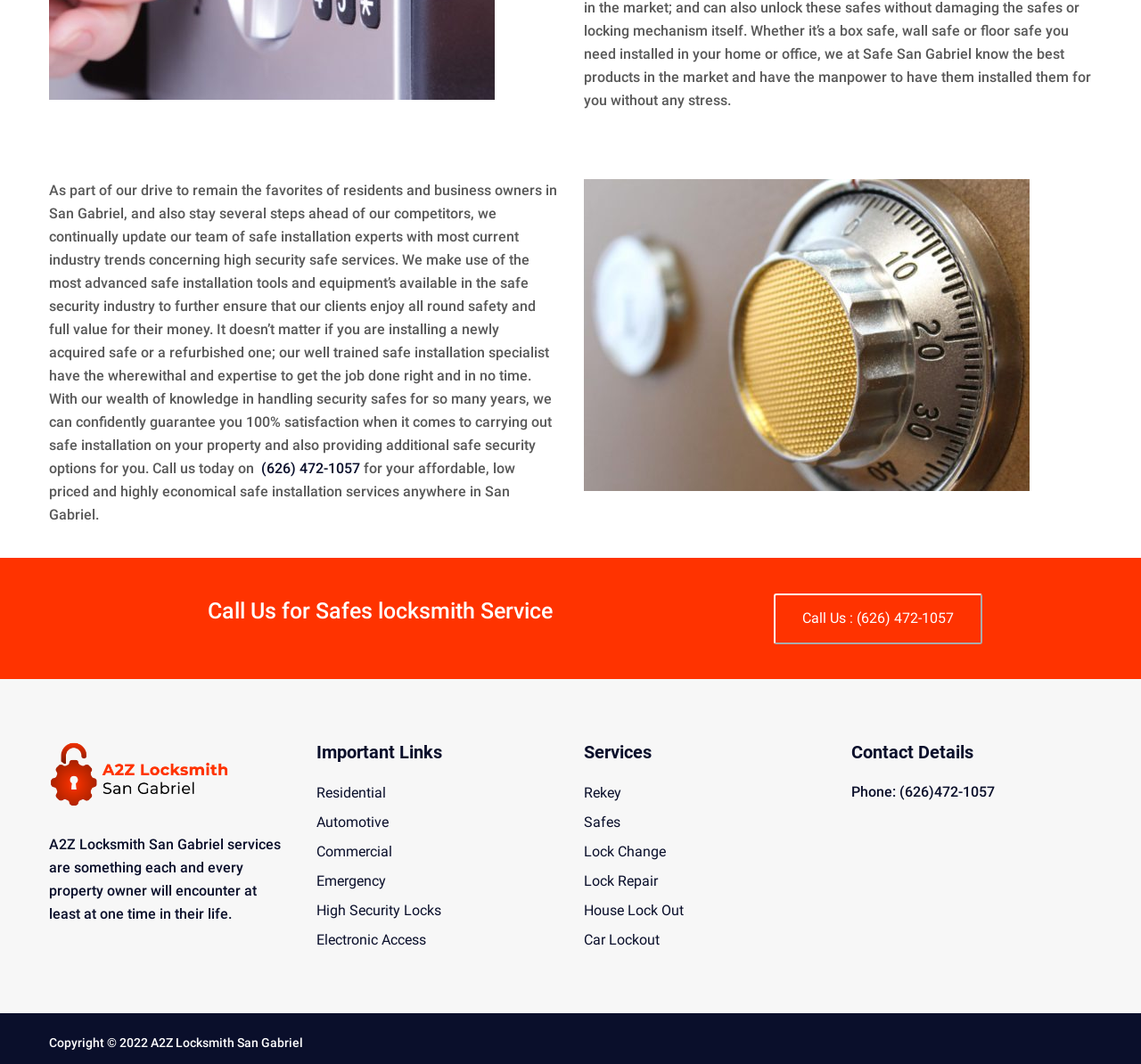Answer the question with a single word or phrase: 
What is the purpose of the image on the webpage?

Emergency Safe Locksmith Services